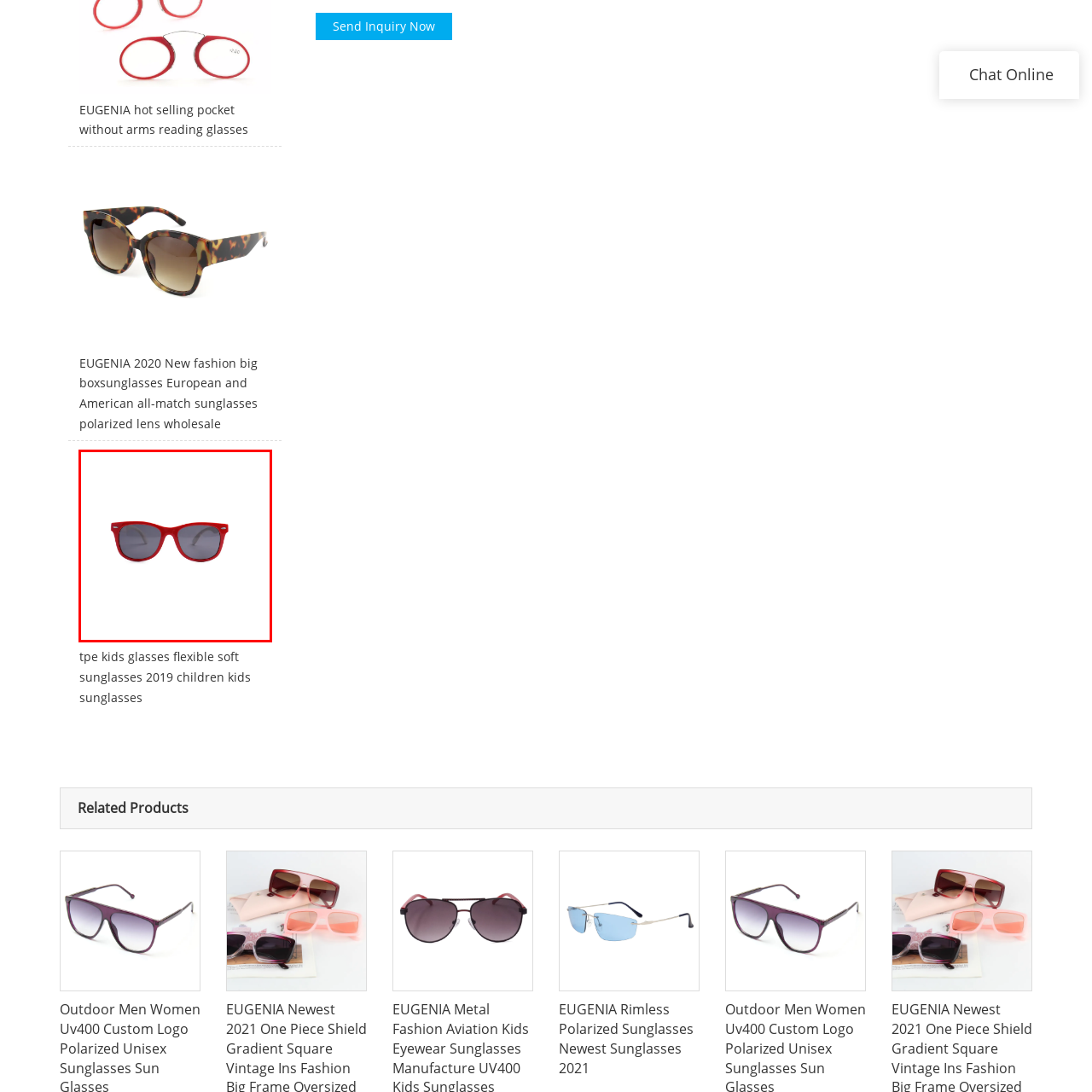What is the purpose of the polarized lenses?
Focus on the area within the red boundary in the image and answer the question with one word or a short phrase.

Protecting from UV rays